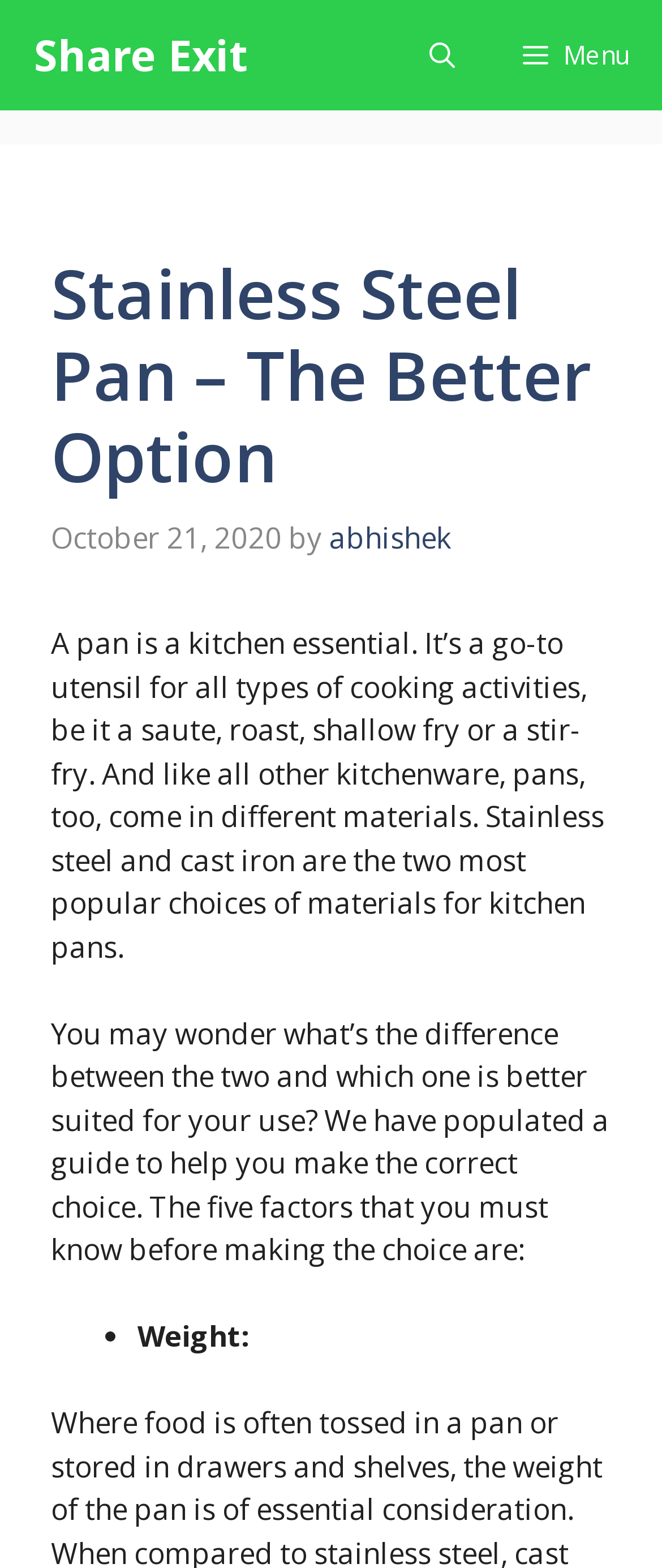What is the first factor to consider when choosing a pan?
Using the image as a reference, deliver a detailed and thorough answer to the question.

The first factor to consider when choosing a pan can be found in the list marker element, which is a child of the static text element. The text content of the static text element is 'Weight:'.